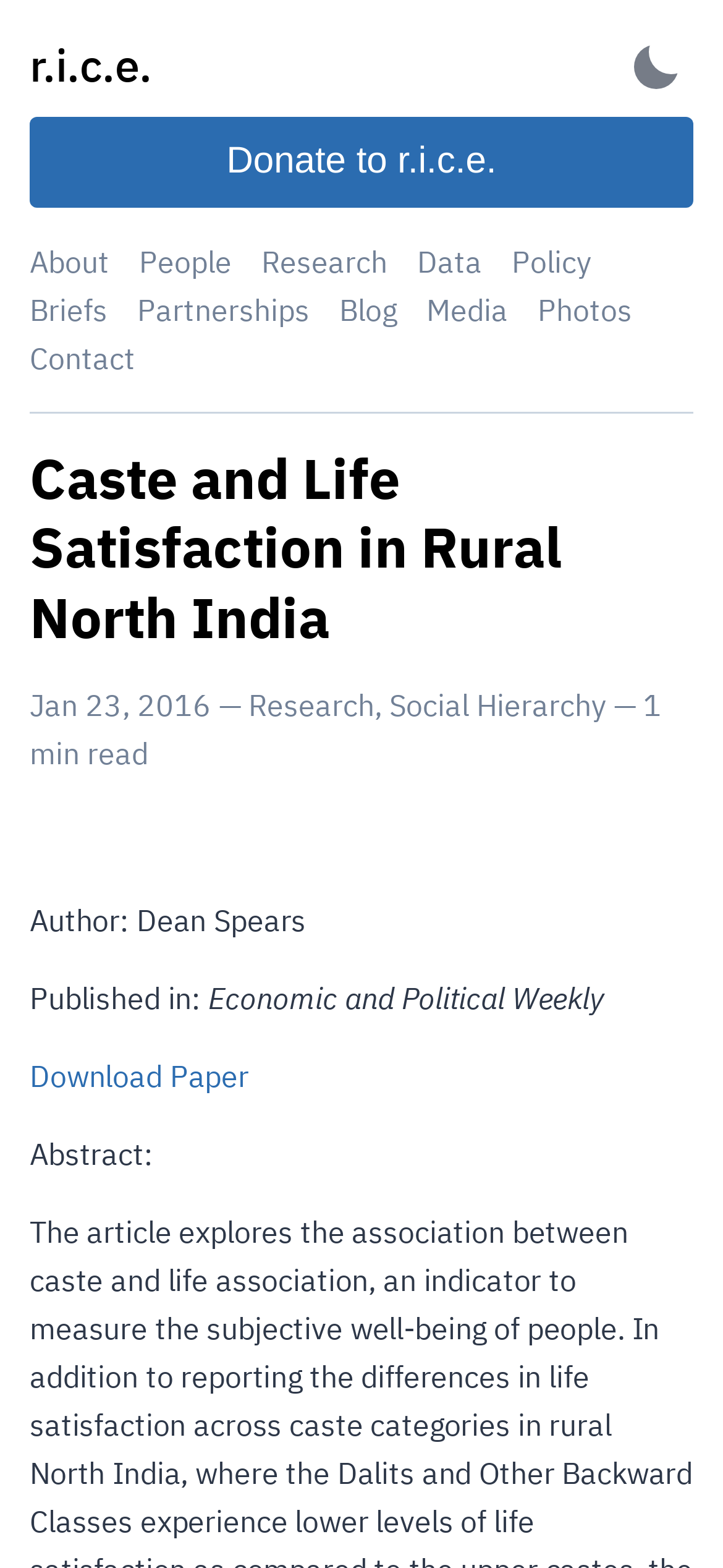What is the name of the organization?
Based on the image, give a concise answer in the form of a single word or short phrase.

r.i.c.e.